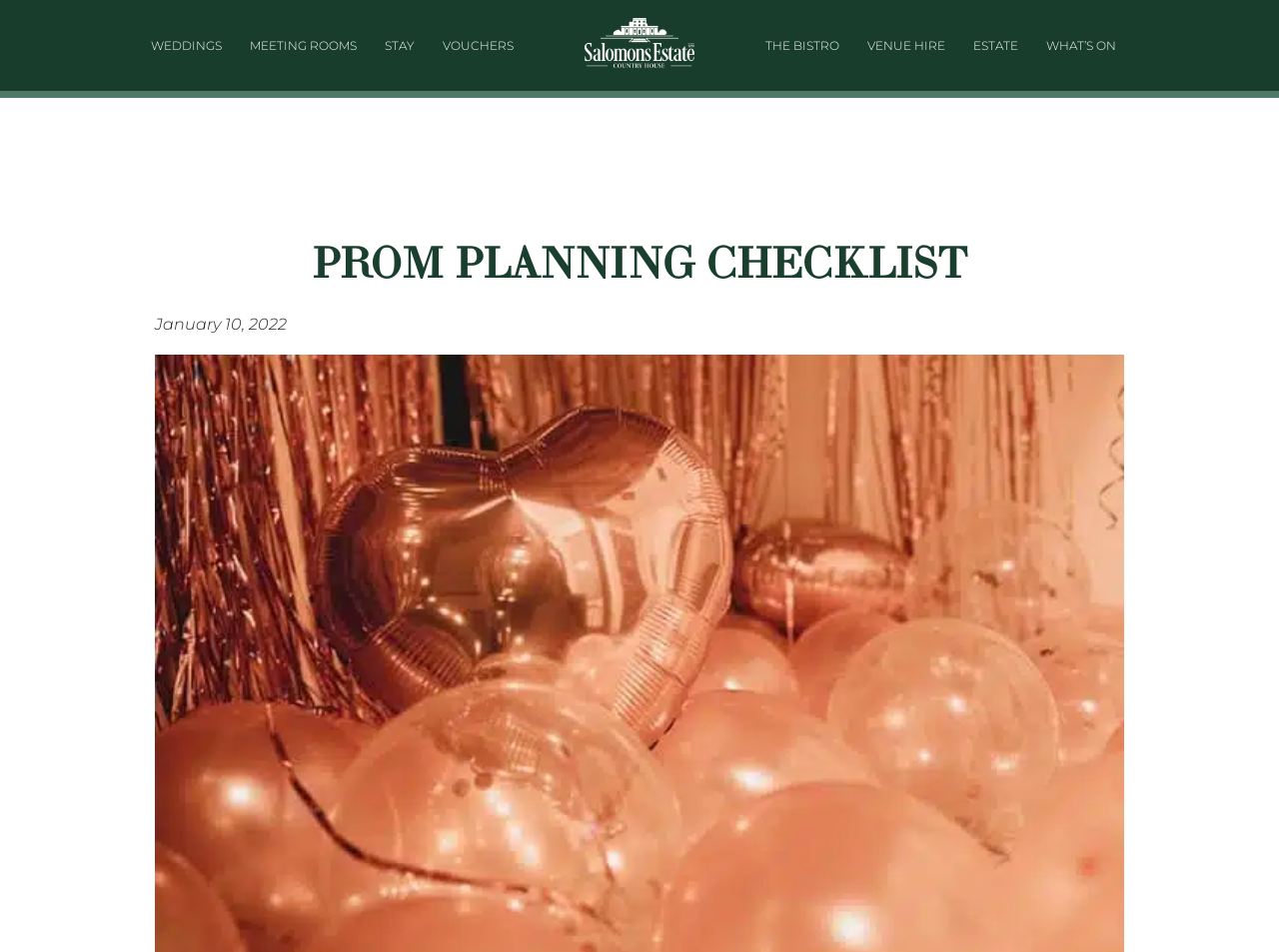Identify the bounding box for the element characterized by the following description: "Estate".

[0.75, 0.025, 0.807, 0.071]